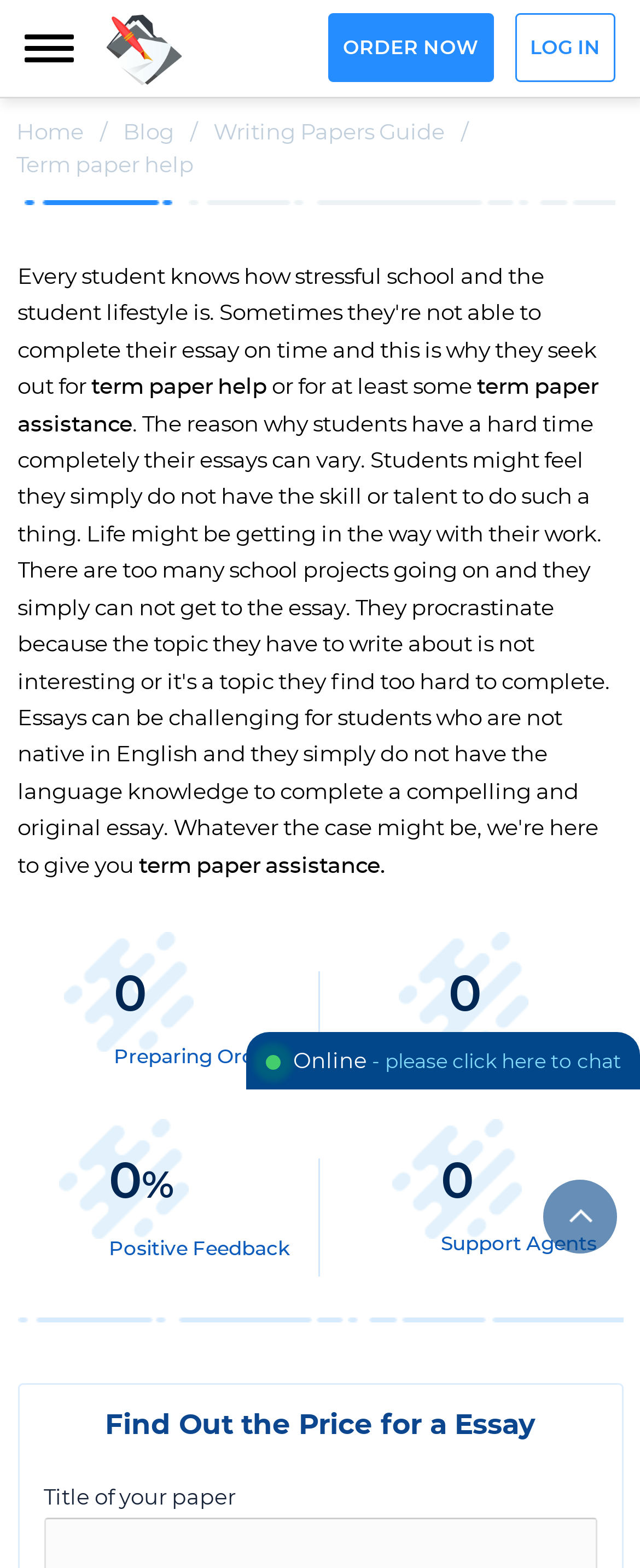By analyzing the image, answer the following question with a detailed response: How many support agents are available?

The webpage mentions 'Support Agents' but does not provide a specific number. It only shows a label 'Support Agents' without any numerical value.